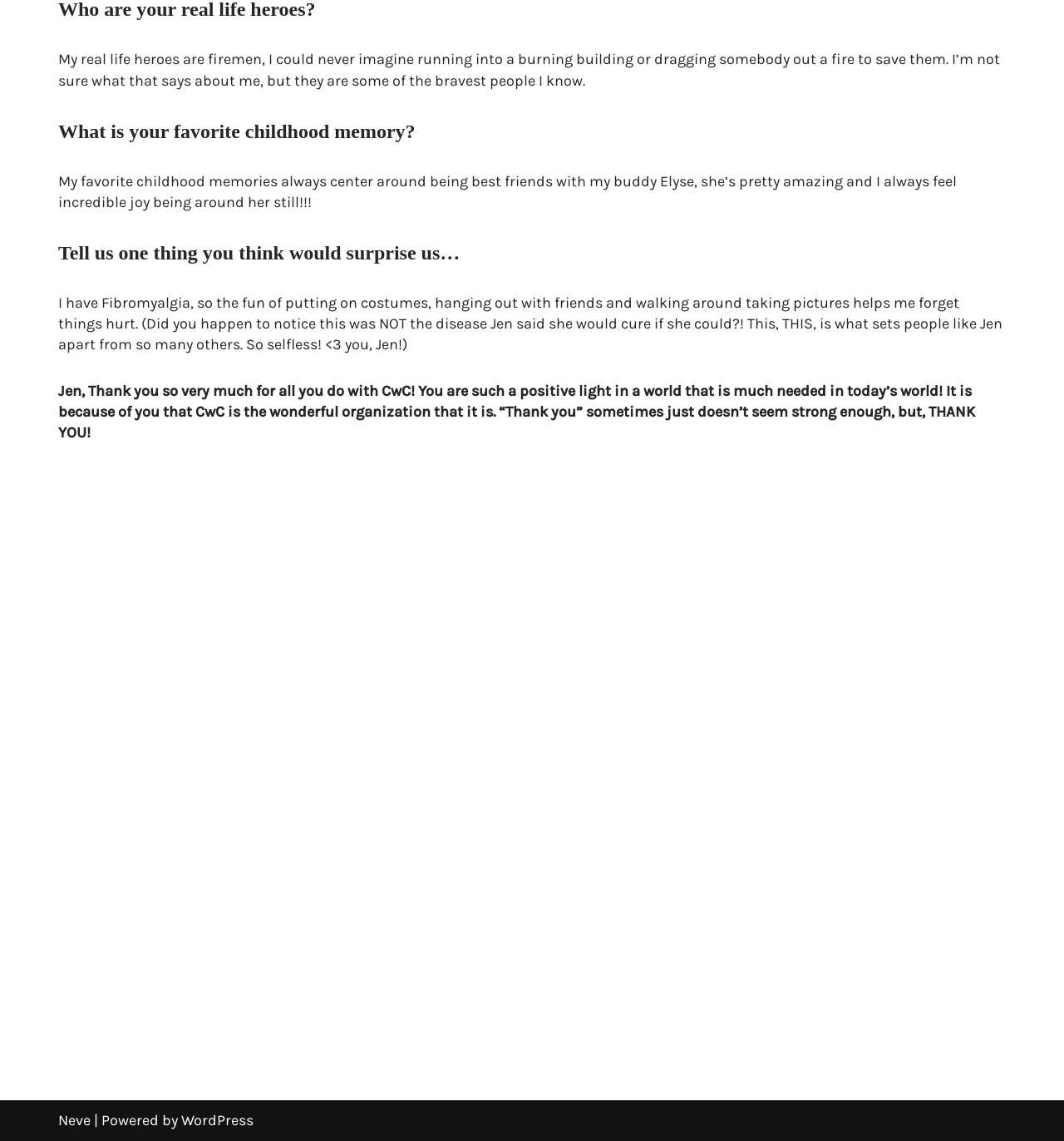Identify the bounding box for the element characterized by the following description: "WordPress".

[0.17, 0.974, 0.238, 0.99]